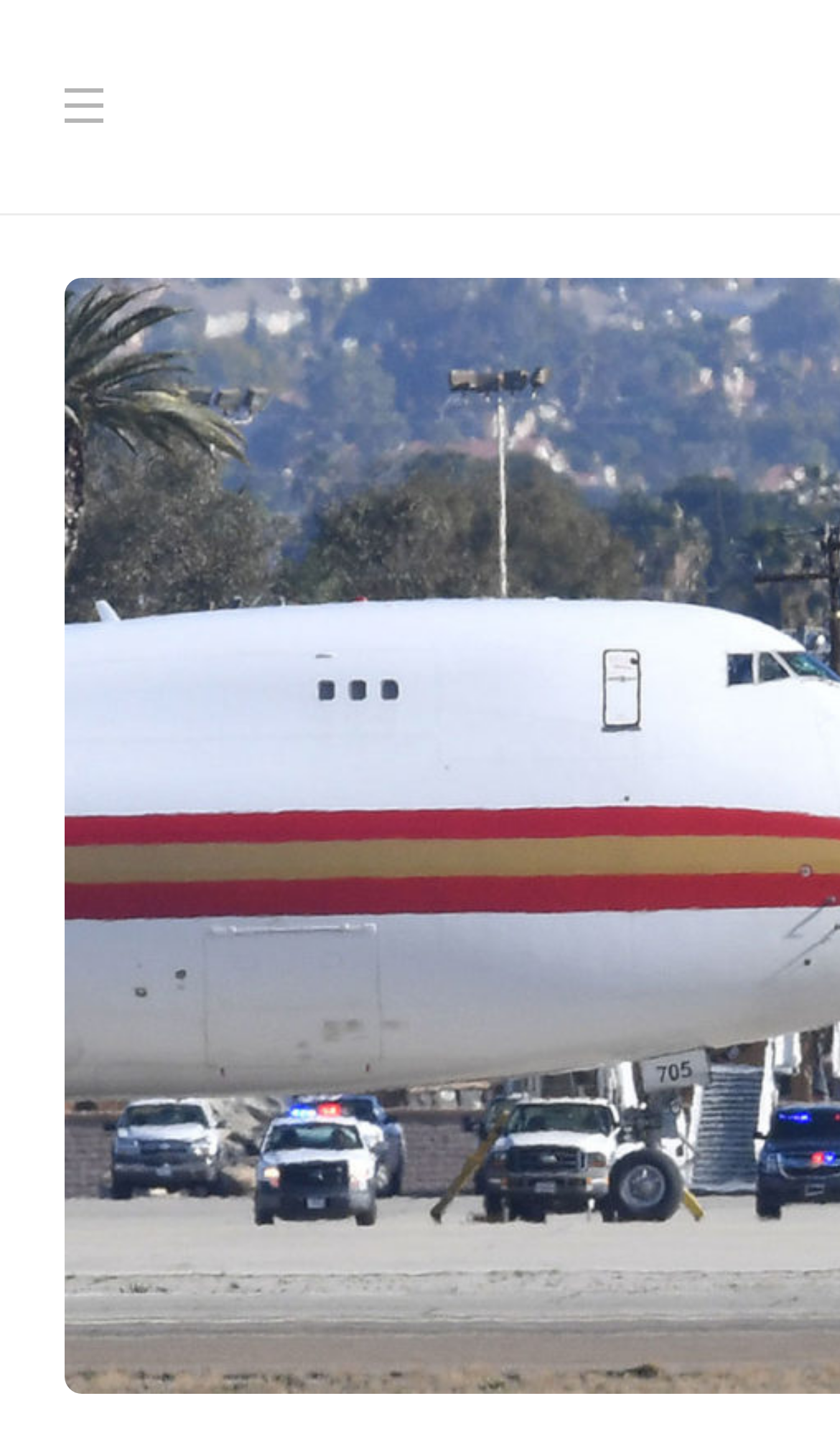Locate the primary heading on the webpage and return its text.

A US review of the repatriation of people from Wuhan says safety protocols were not followed 